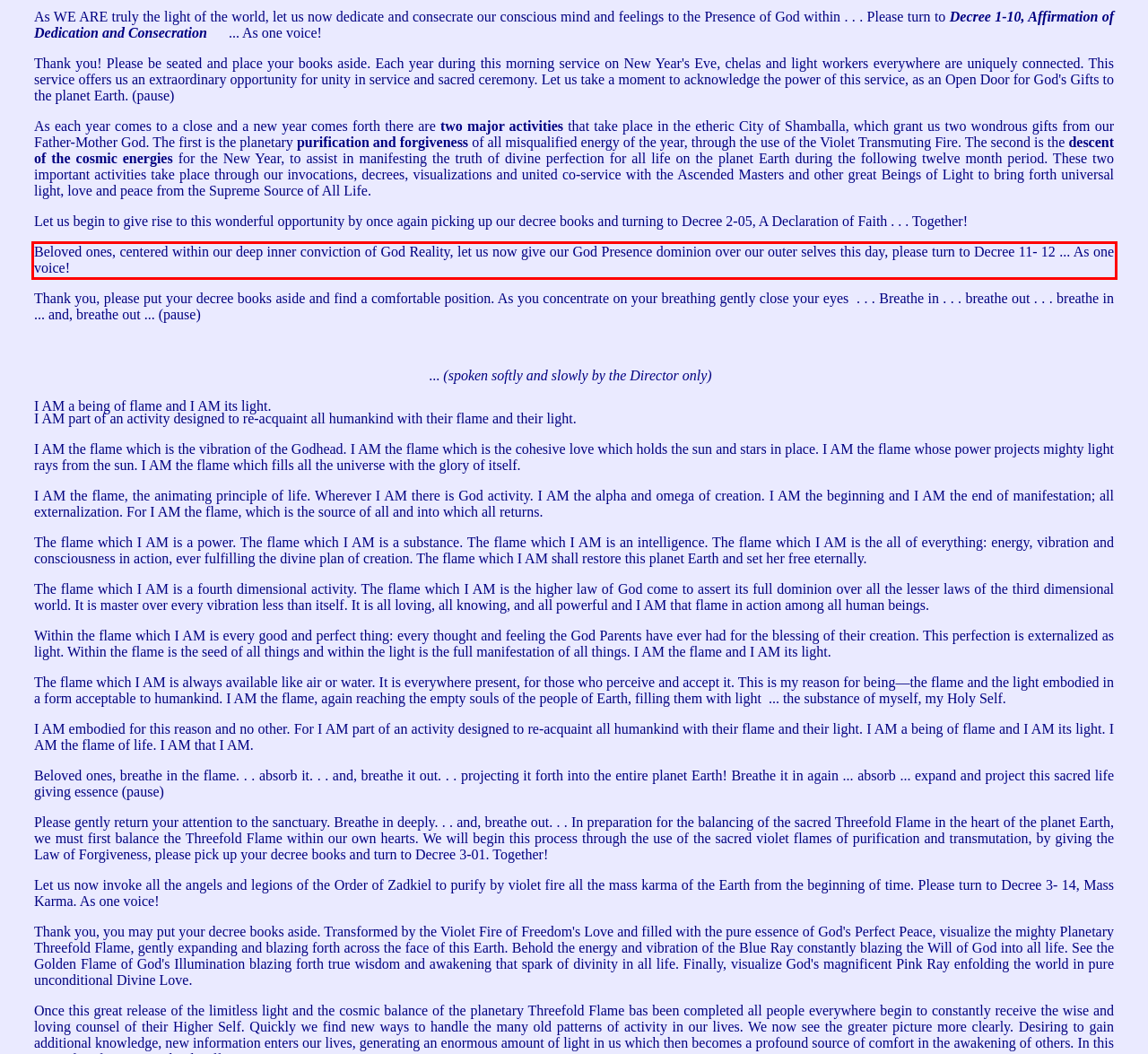You are looking at a screenshot of a webpage with a red rectangle bounding box. Use OCR to identify and extract the text content found inside this red bounding box.

Beloved ones, centered within our deep inner conviction of God Reality, let us now give our God Presence dominion over our outer selves this day, please turn to Decree 11- 12 ... As one voice!